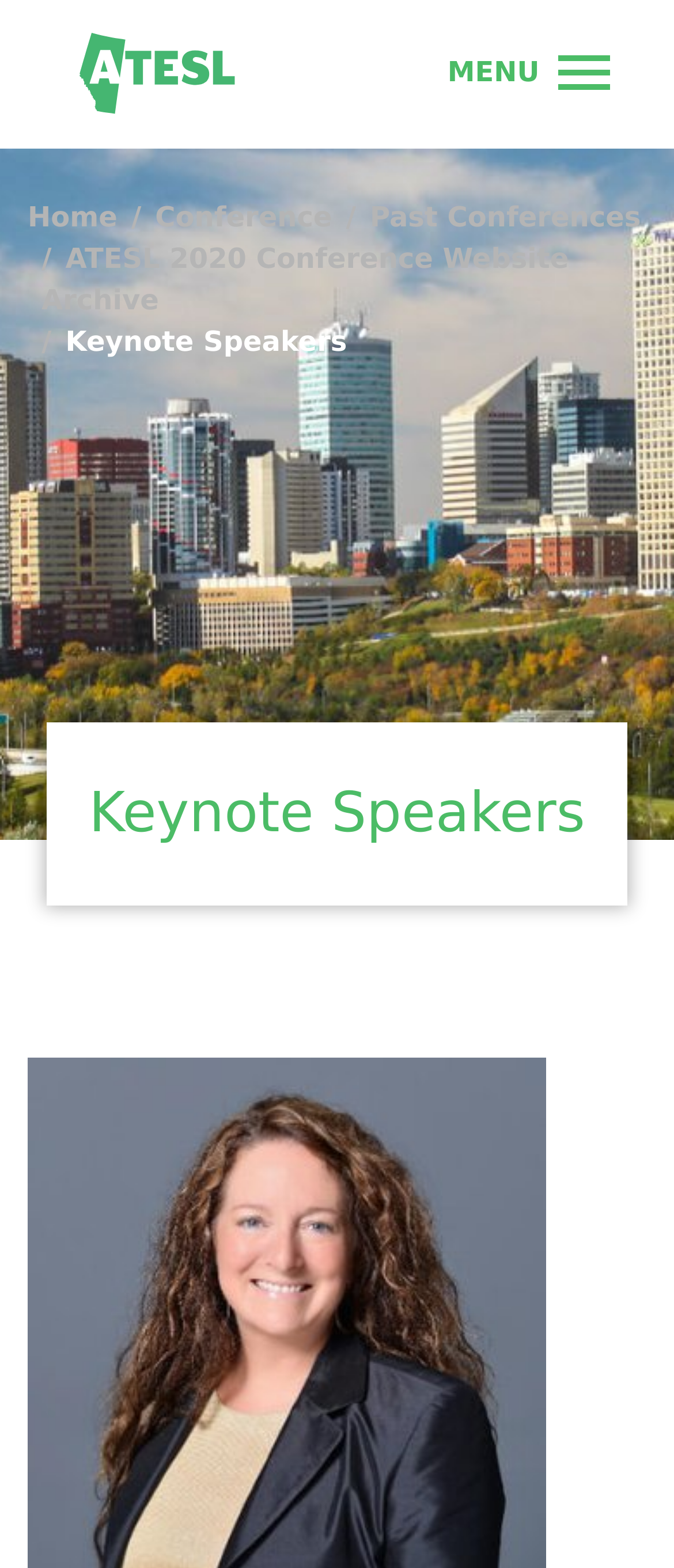Provide a thorough and detailed response to the question by examining the image: 
What is the position of the 'MENU' link?

I analyzed the bounding box coordinates of the 'MENU' link and found that its y1 and y2 values are relatively small, indicating that it is located at the top of the webpage. Its x1 and x2 values are relatively large, indicating that it is located on the right side of the webpage. Therefore, the 'MENU' link is positioned at the top right of the webpage.